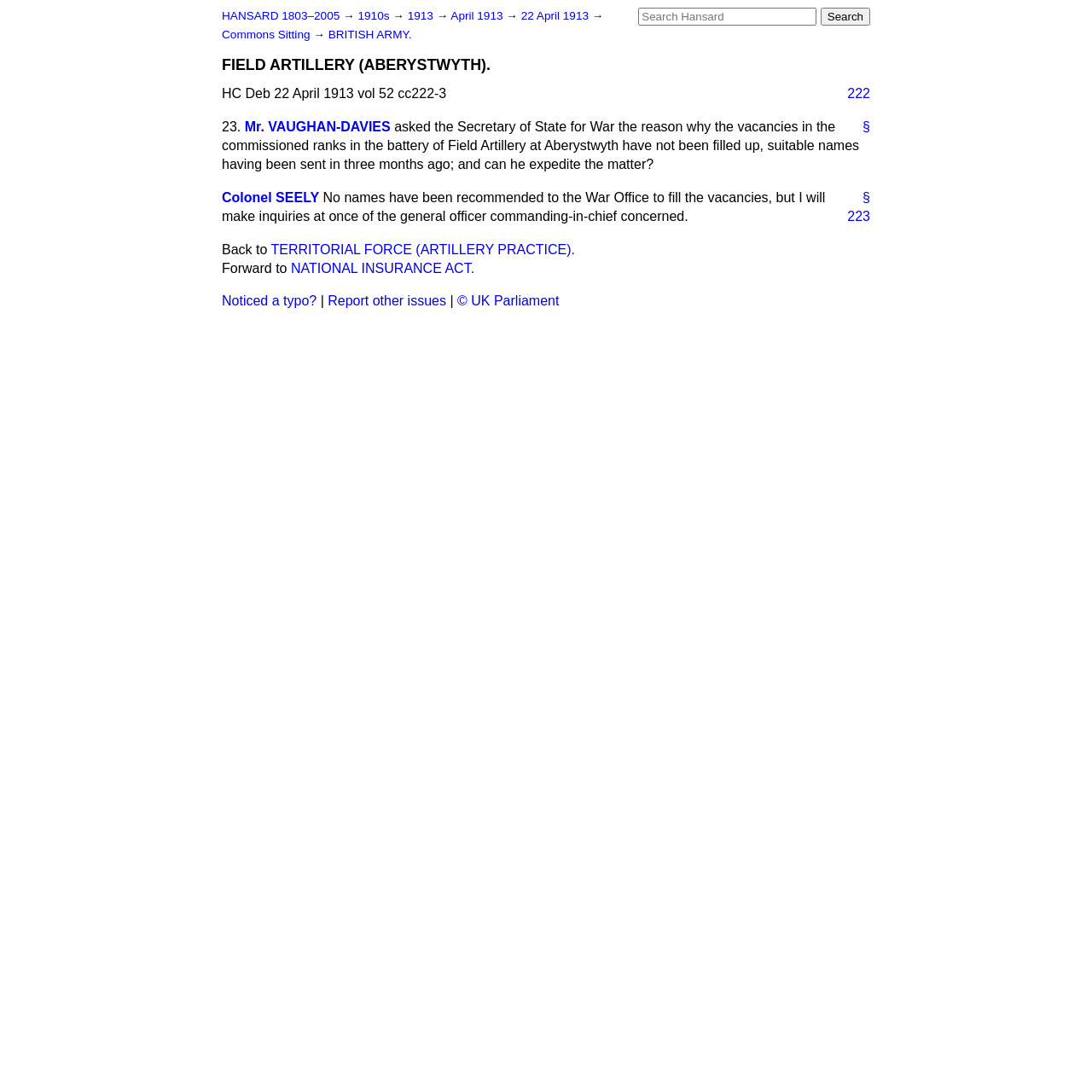Identify the bounding box coordinates of the HTML element based on this description: "222".

[0.764, 0.077, 0.797, 0.095]